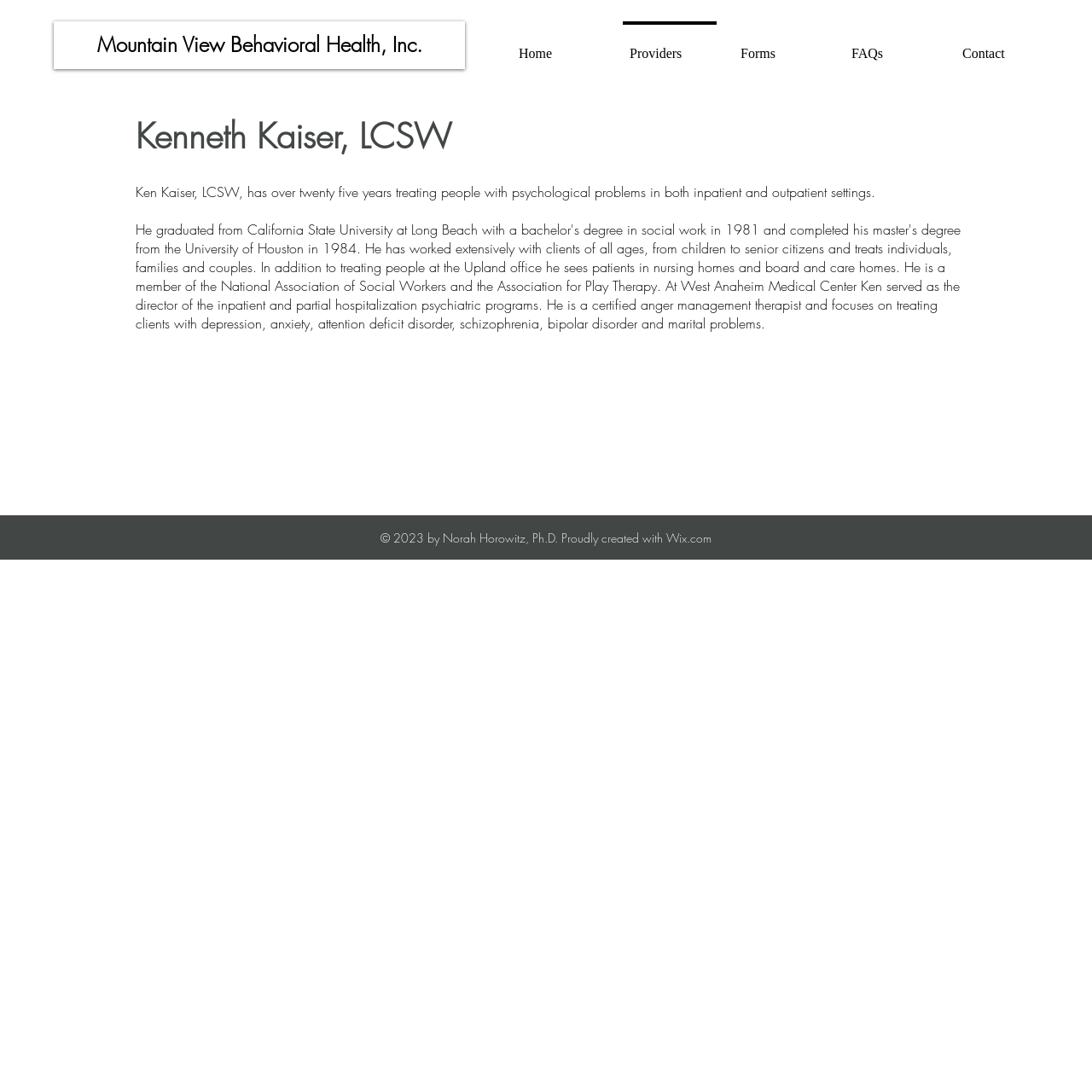Using the webpage screenshot and the element description Proudly created with Wix.com, determine the bounding box coordinates. Specify the coordinates in the format (top-left x, top-left y, bottom-right x, bottom-right y) with values ranging from 0 to 1.

[0.514, 0.485, 0.652, 0.5]